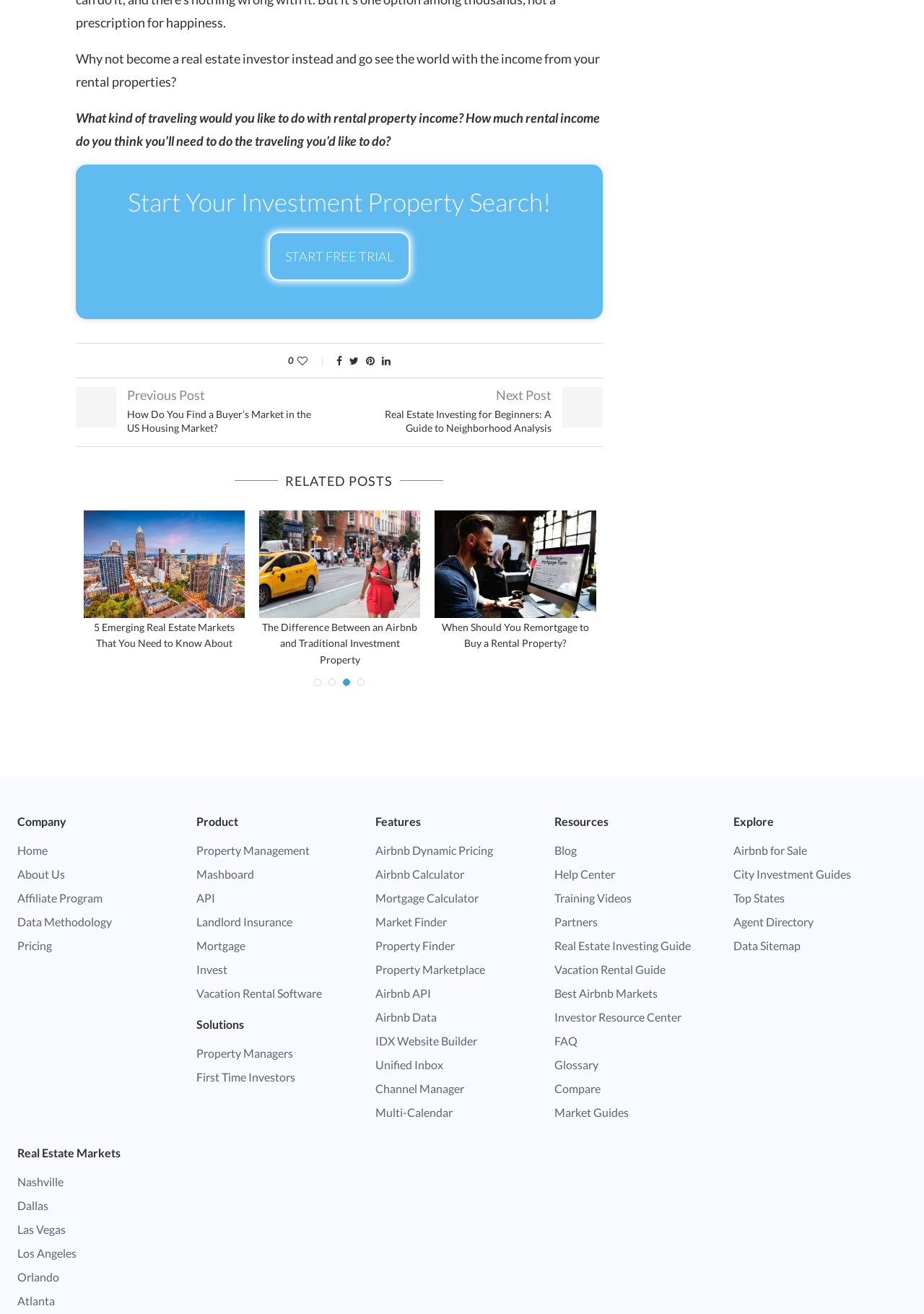Please identify the bounding box coordinates of where to click in order to follow the instruction: "Learn how to find a buyer's market in the US housing market".

[0.082, 0.31, 0.367, 0.331]